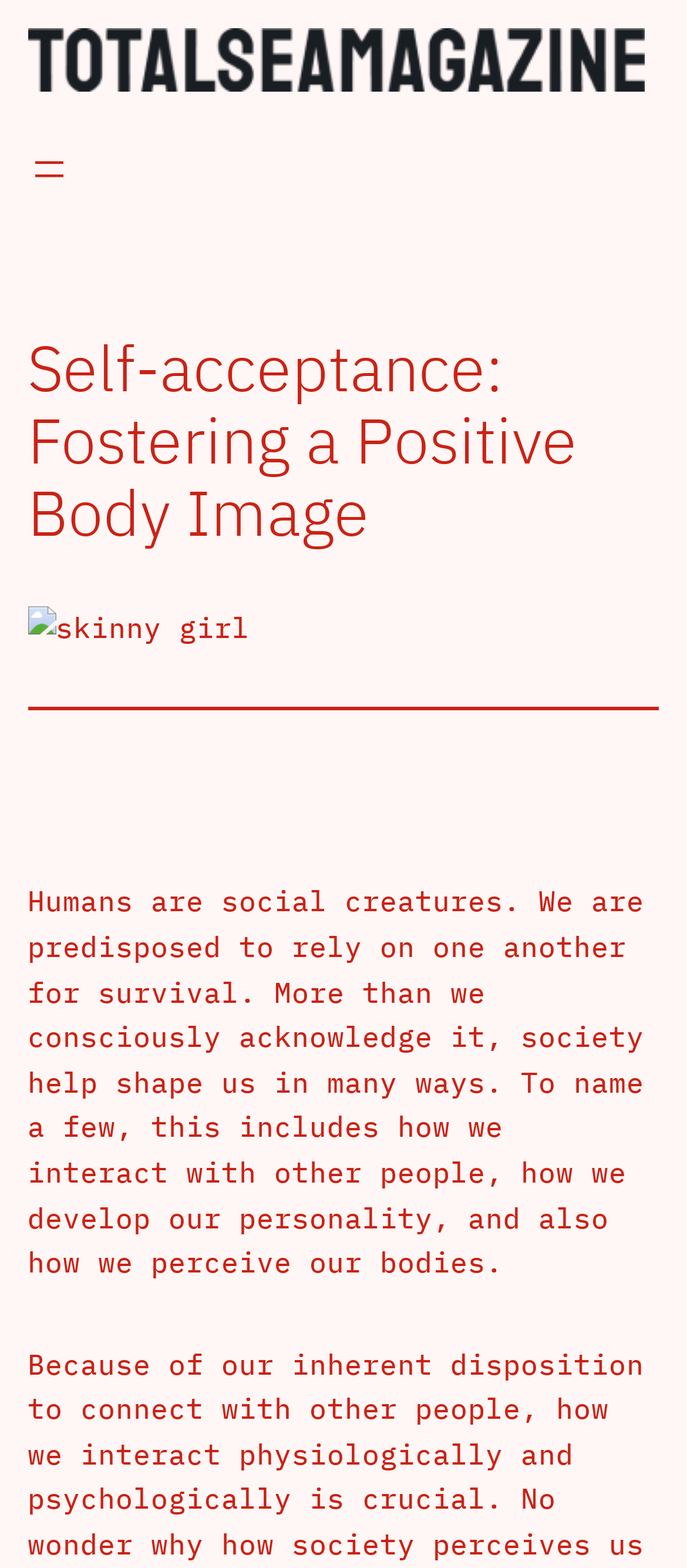Provide your answer to the question using just one word or phrase: What is the purpose of the image?

Illustration